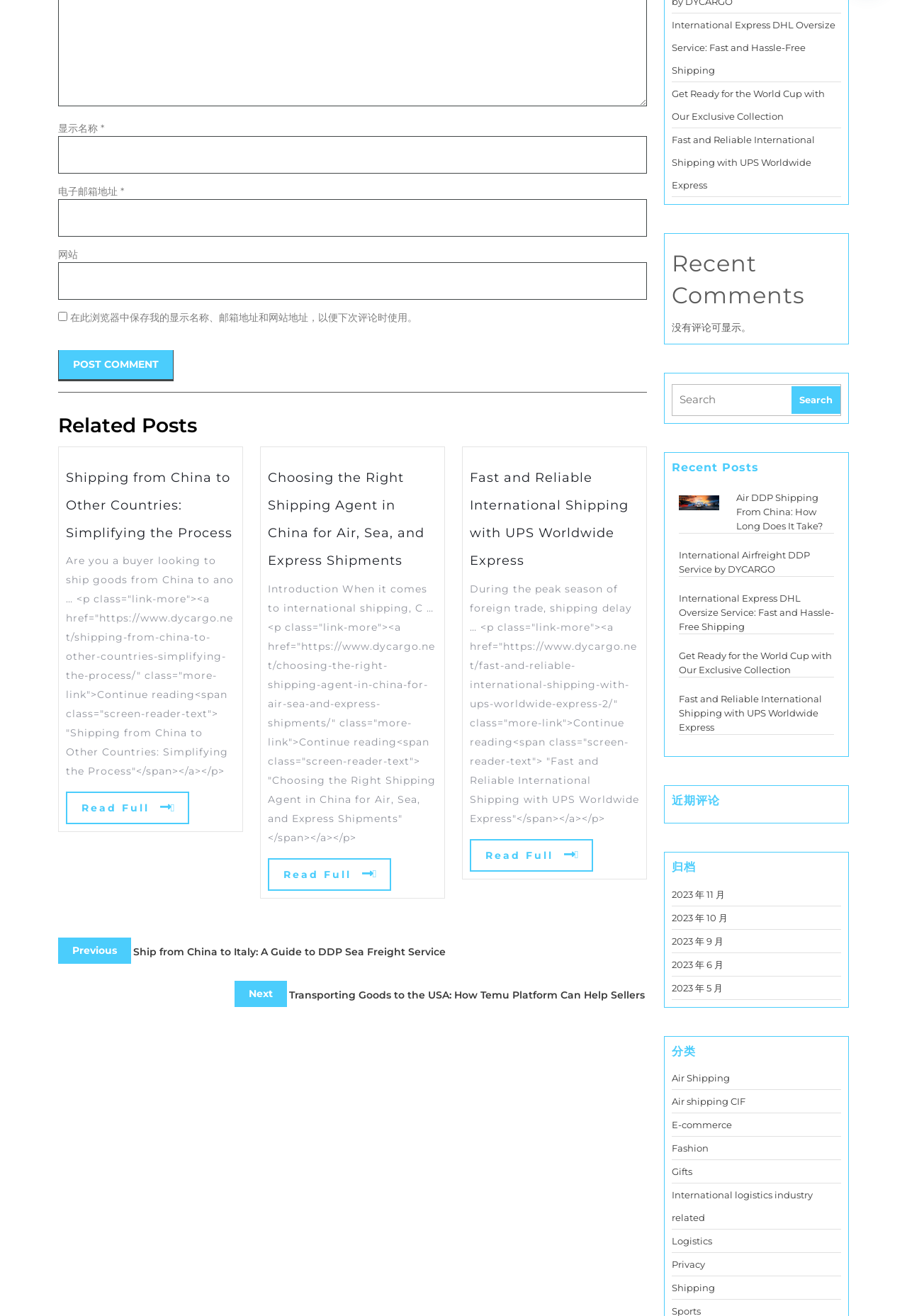How many related posts are displayed on the webpage?
Your answer should be a single word or phrase derived from the screenshot.

3